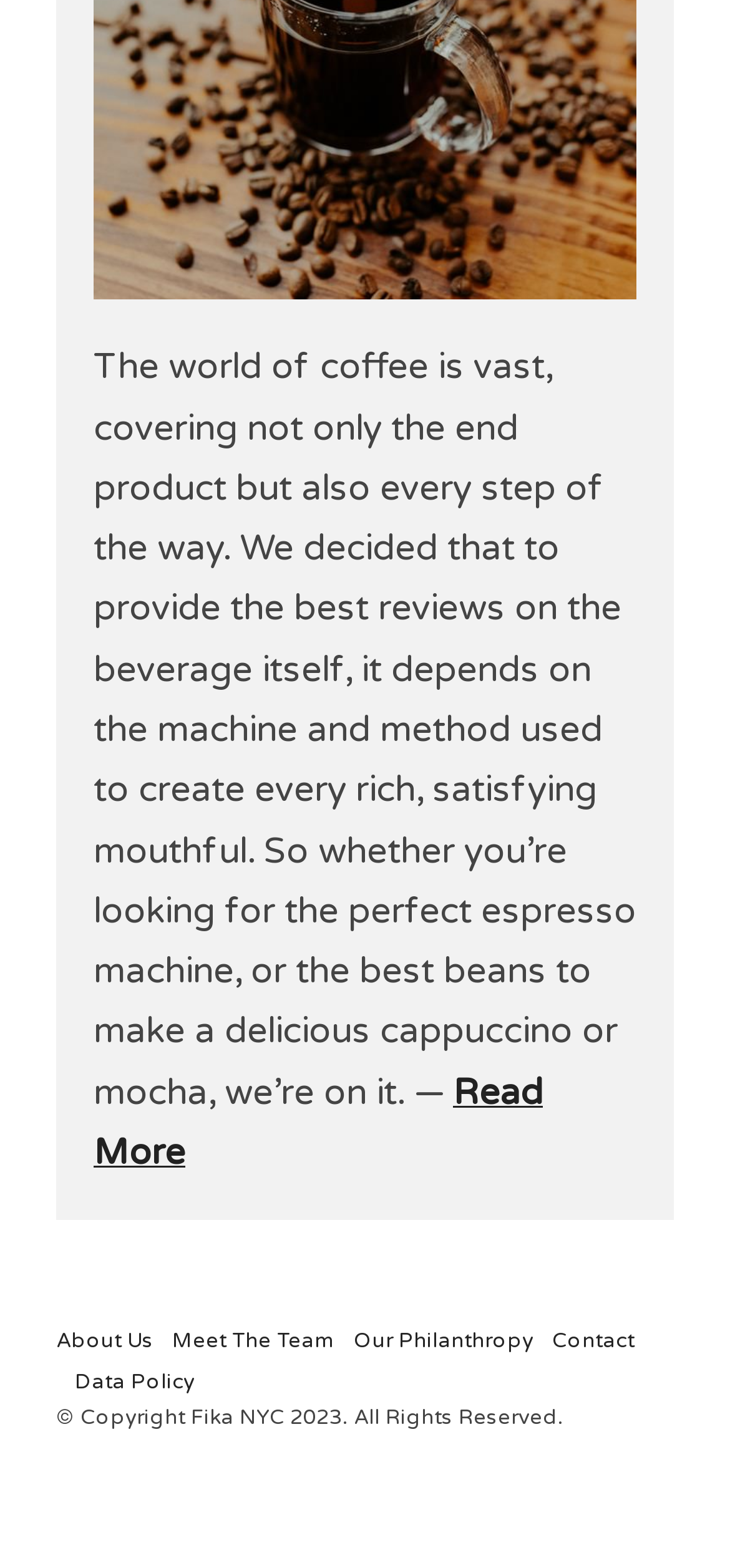Given the description of the UI element: "Our Philanthropy", predict the bounding box coordinates in the form of [left, top, right, bottom], with each value being a float between 0 and 1.

[0.485, 0.847, 0.731, 0.862]